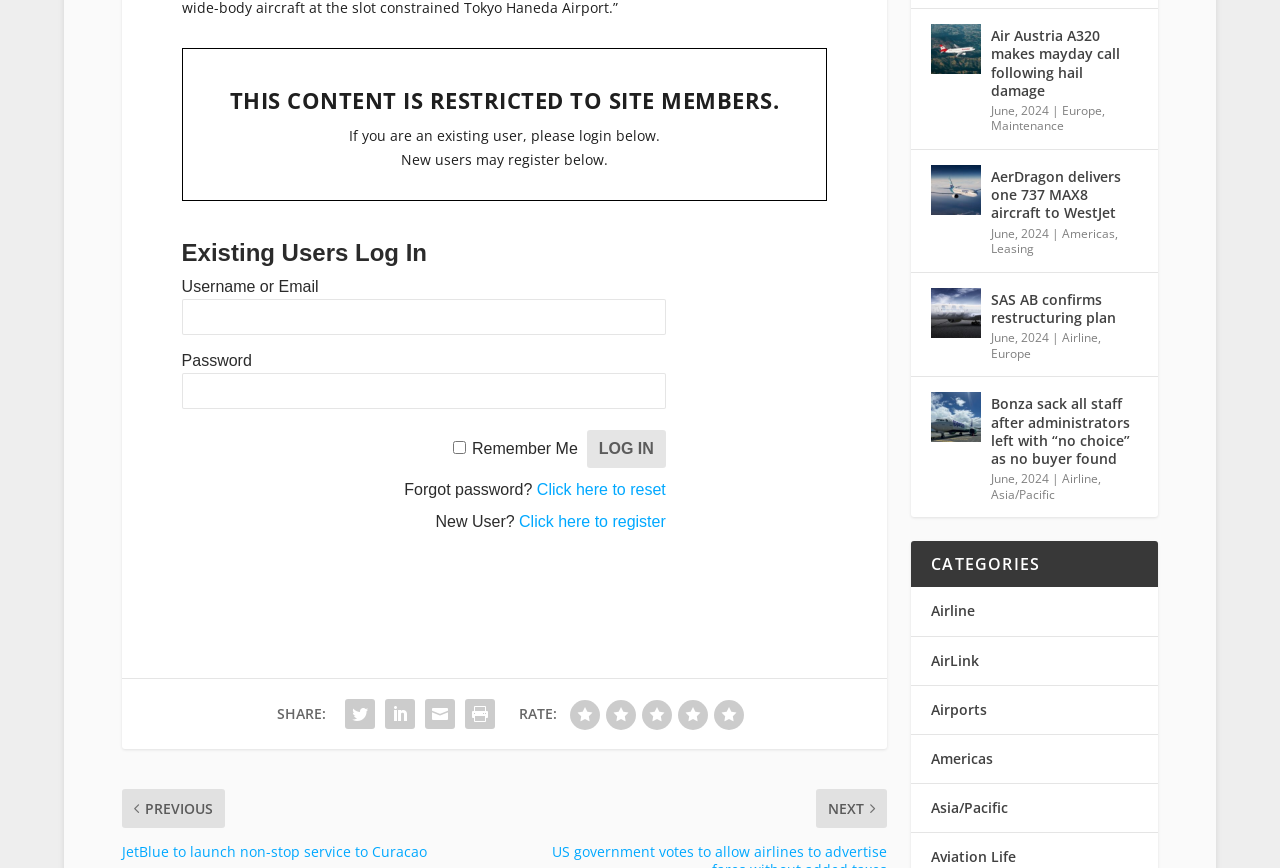Respond concisely with one word or phrase to the following query:
What type of content is displayed in the 'RELATED POSTS' section?

News articles